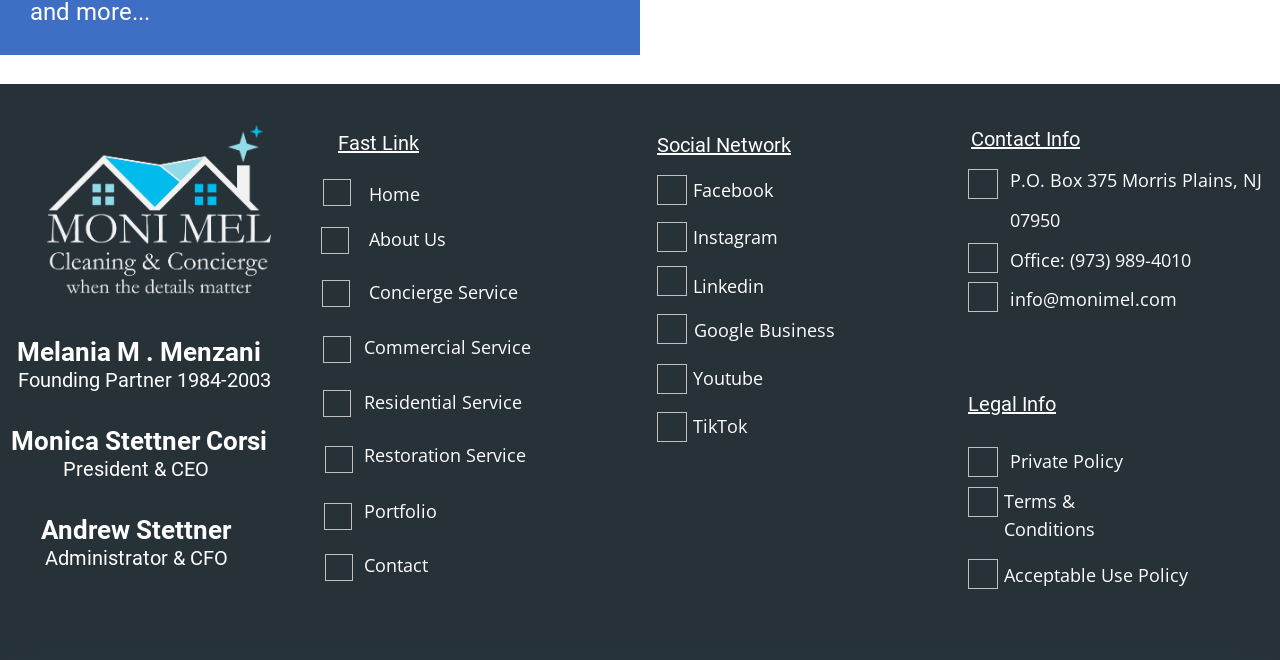Please locate the bounding box coordinates of the region I need to click to follow this instruction: "Click on Home".

[0.288, 0.276, 0.328, 0.313]